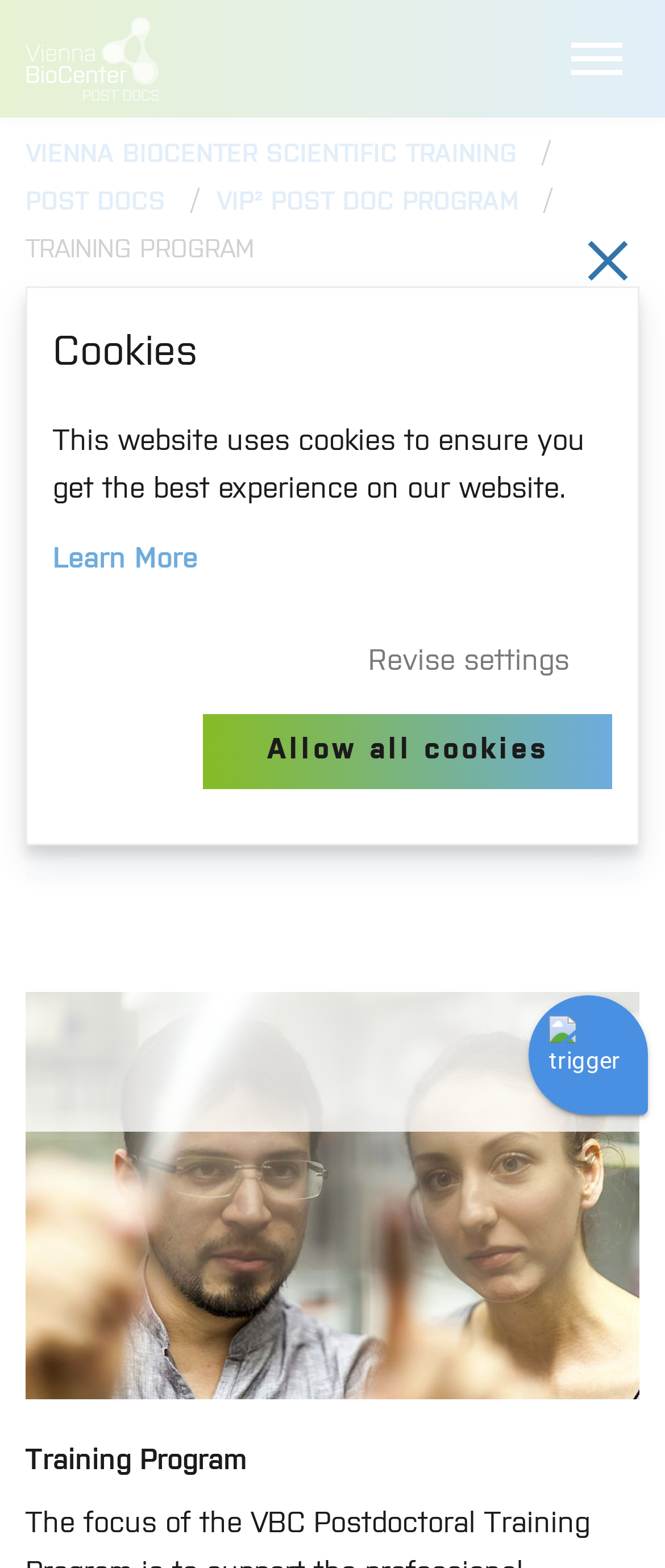What is the purpose of the button 'Toggle Navigation'?
From the screenshot, supply a one-word or short-phrase answer.

To toggle navigation